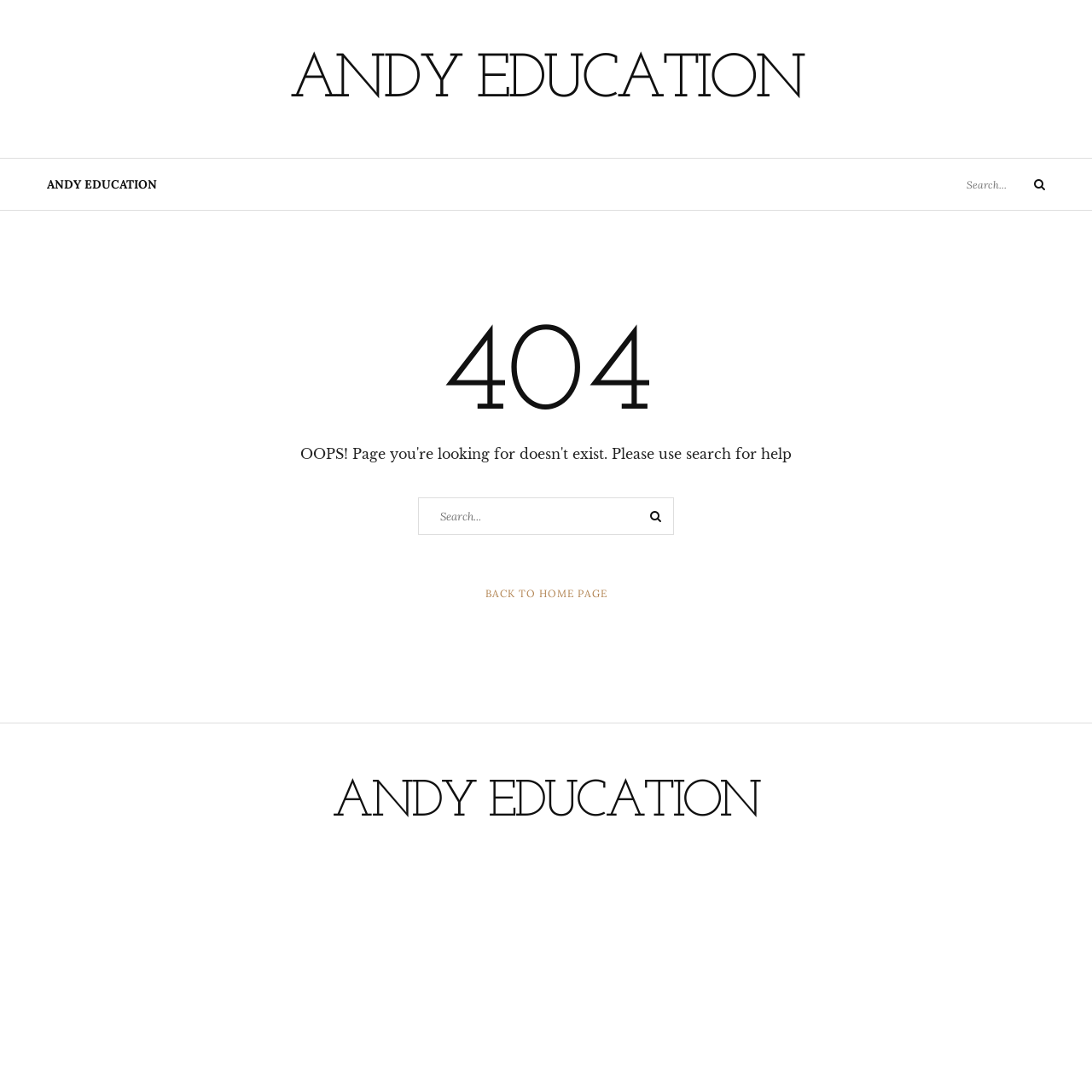What is the text on the button next to the search box? Based on the screenshot, please respond with a single word or phrase.

Search